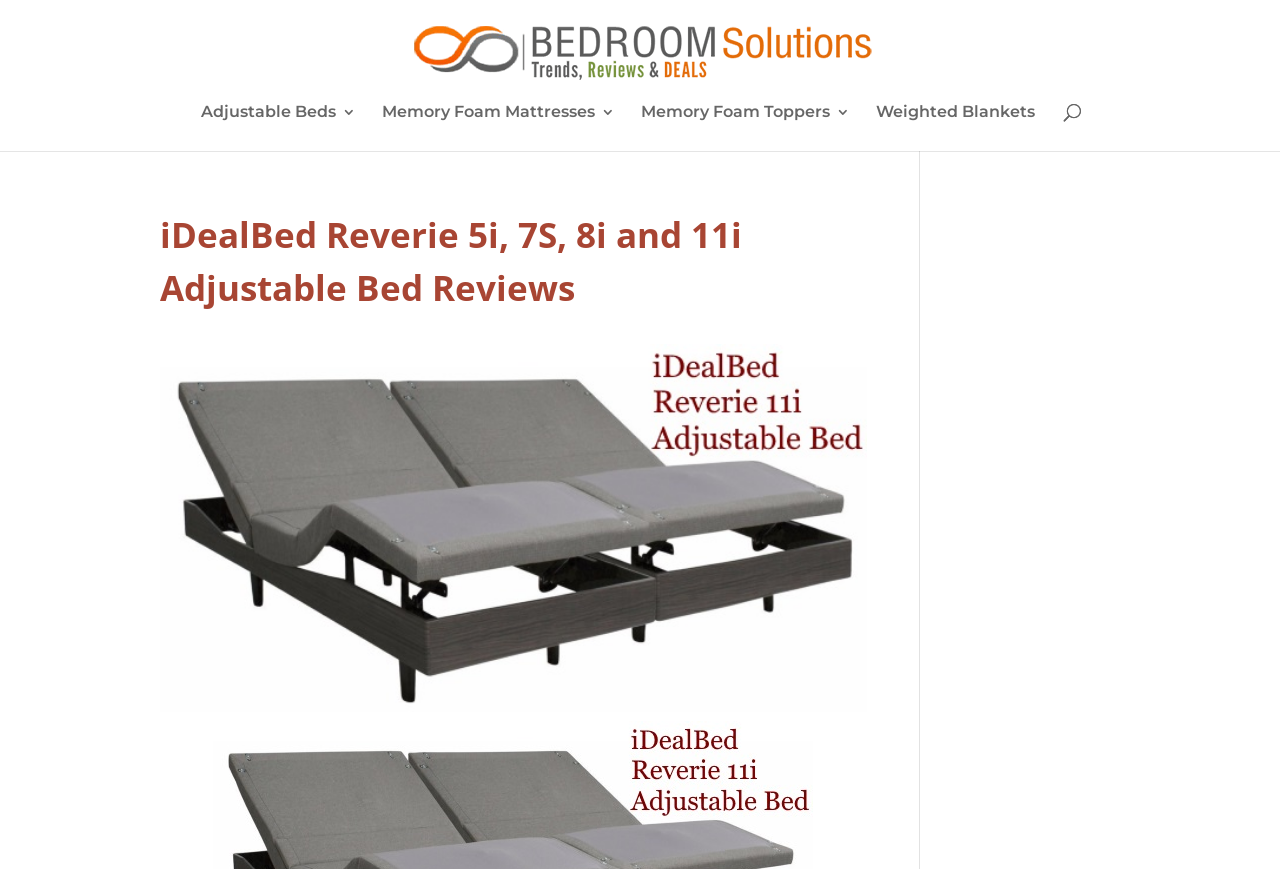What is the purpose of the webpage?
Please respond to the question with a detailed and well-explained answer.

Based on the webpage content and structure, it appears that the primary purpose of the webpage is to provide reviews and information about iDealBed Reverie adjustable bases, which suggests that the webpage is focused on product reviews.